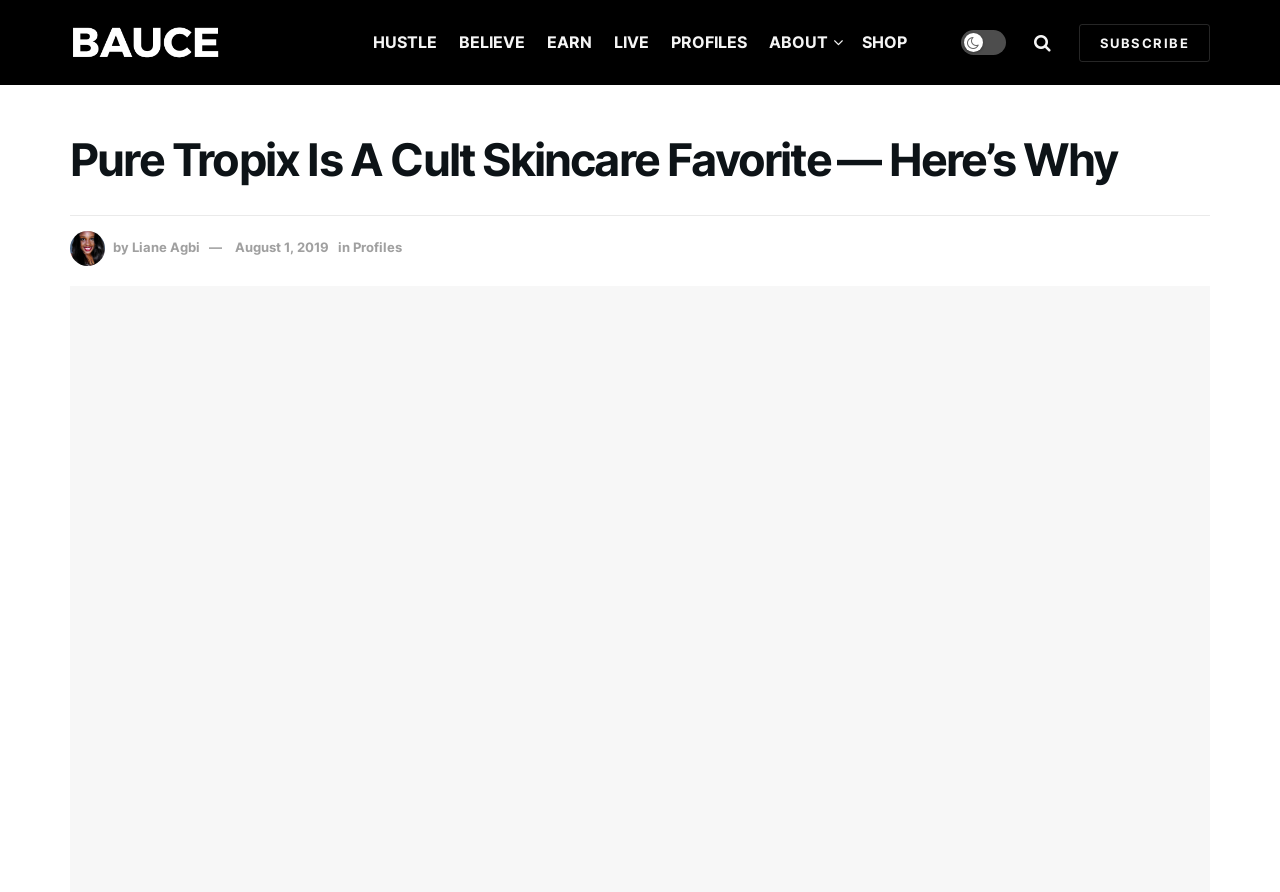Identify the bounding box coordinates for the UI element described as follows: "August 1, 2019". Ensure the coordinates are four float numbers between 0 and 1, formatted as [left, top, right, bottom].

[0.184, 0.267, 0.257, 0.285]